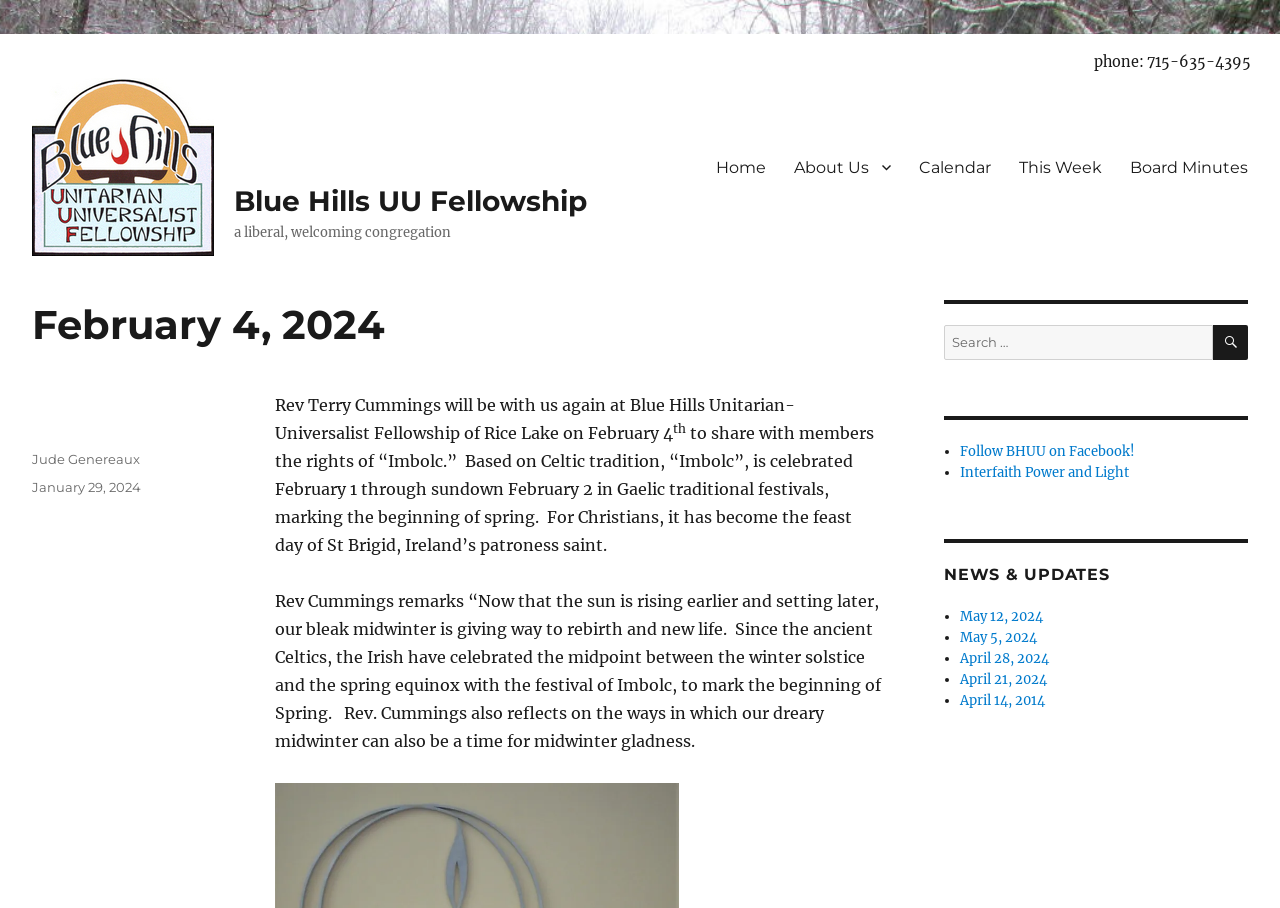Using the elements shown in the image, answer the question comprehensively: What is the topic of Rev Terry Cummings' talk?

According to the webpage, Rev Terry Cummings will be talking about the rights of 'Imbolc', which is a Celtic tradition marking the beginning of spring.